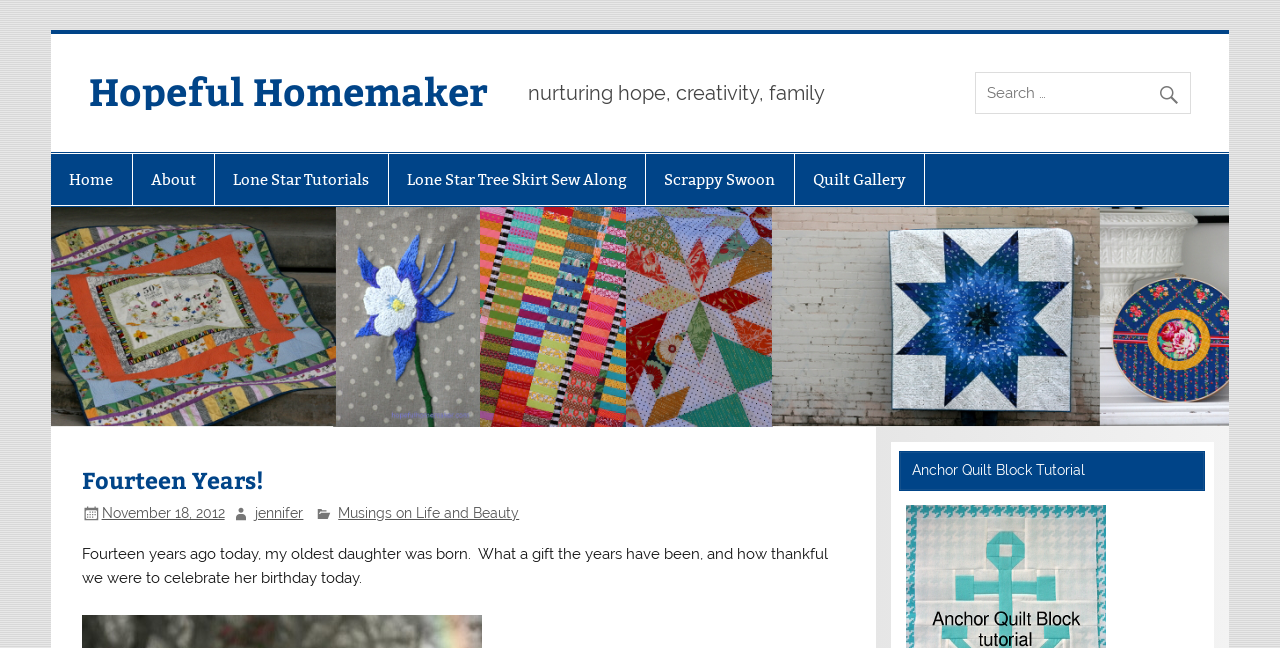Locate the bounding box coordinates of the clickable part needed for the task: "view quilt gallery".

[0.621, 0.237, 0.722, 0.317]